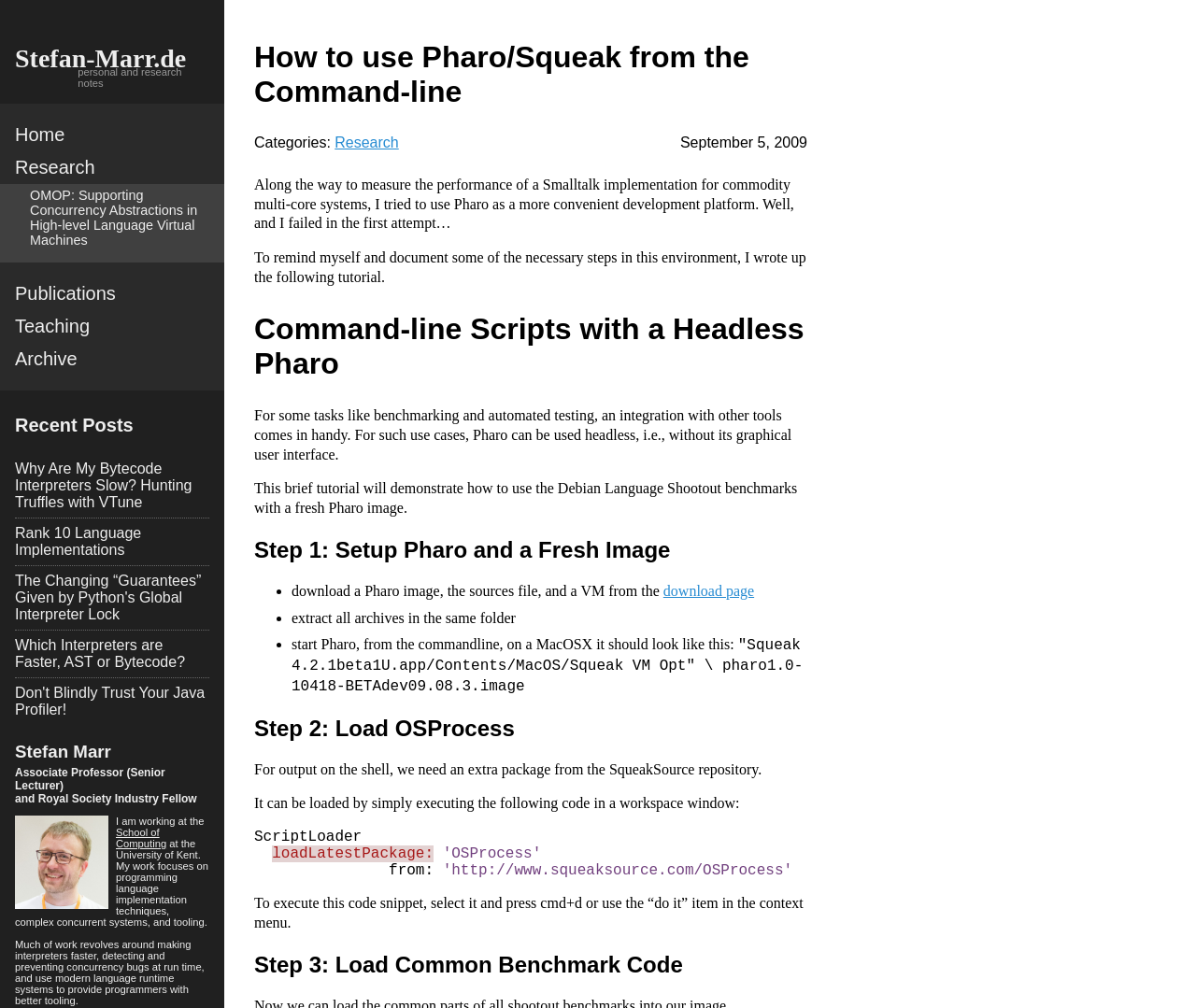Identify the bounding box coordinates for the region to click in order to carry out this instruction: "read recent post about bytecode interpreters". Provide the coordinates using four float numbers between 0 and 1, formatted as [left, top, right, bottom].

[0.012, 0.456, 0.175, 0.507]